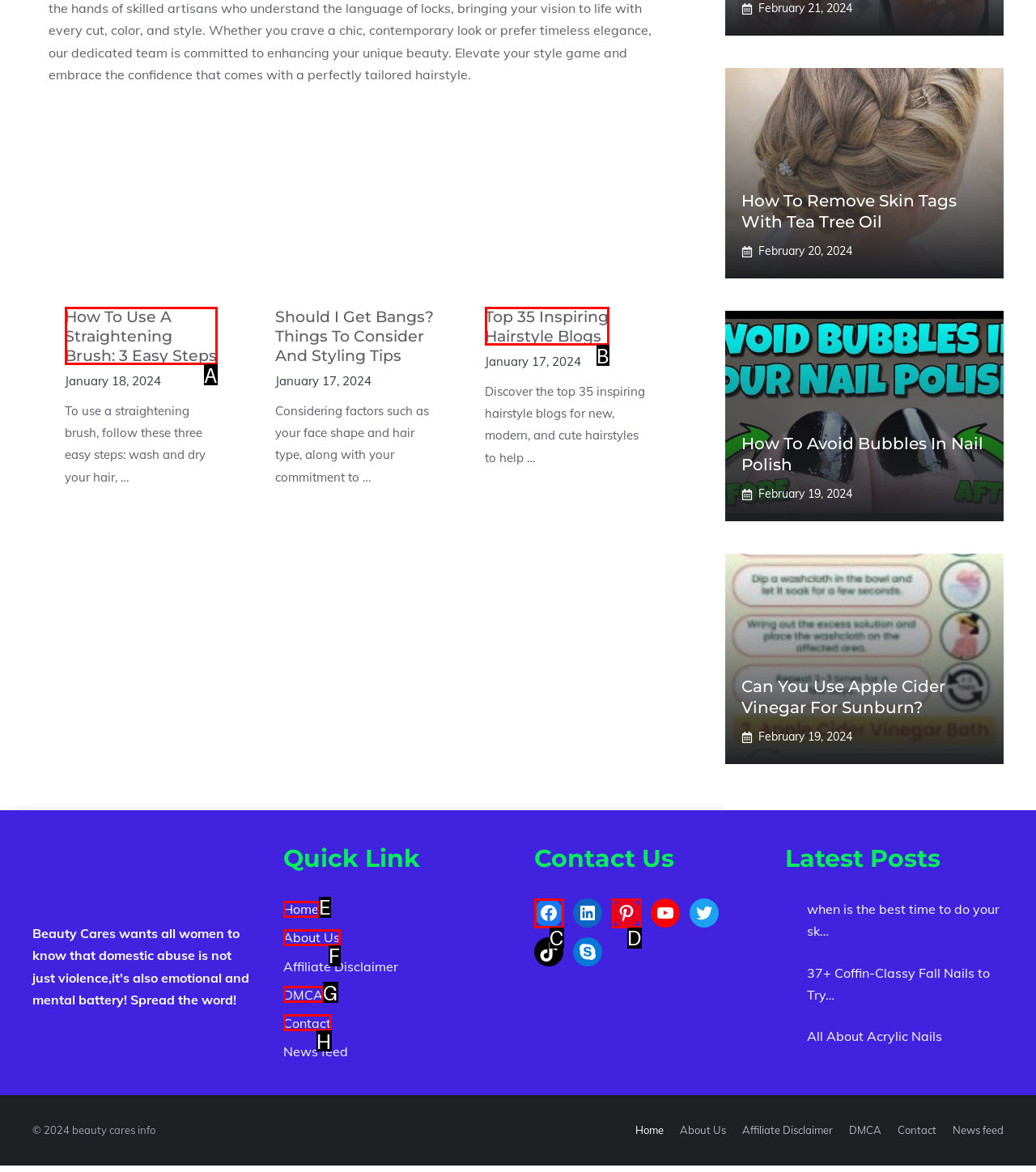Identify the letter of the UI element that fits the description: Top 35 Inspiring Hairstyle Blogs
Respond with the letter of the option directly.

B